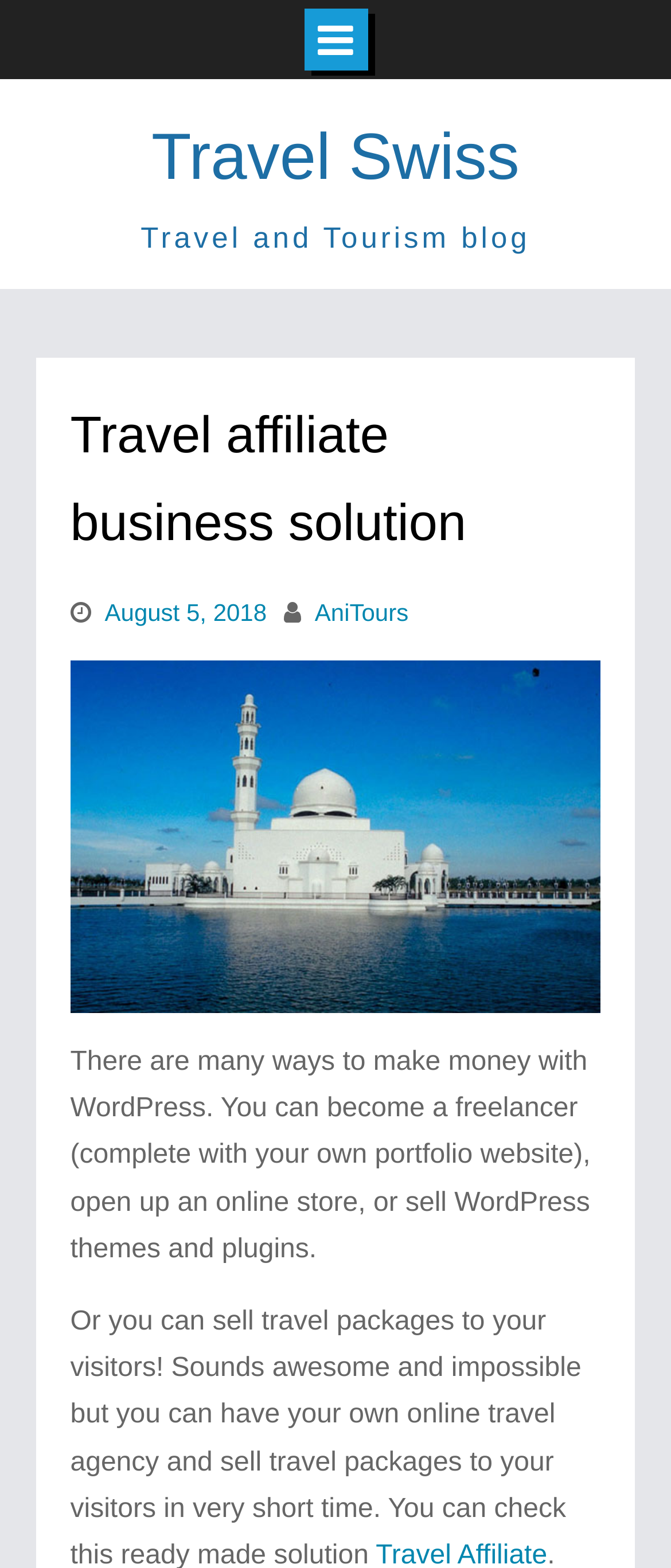Please answer the following query using a single word or phrase: 
What is the main topic of the article?

Making money with WordPress